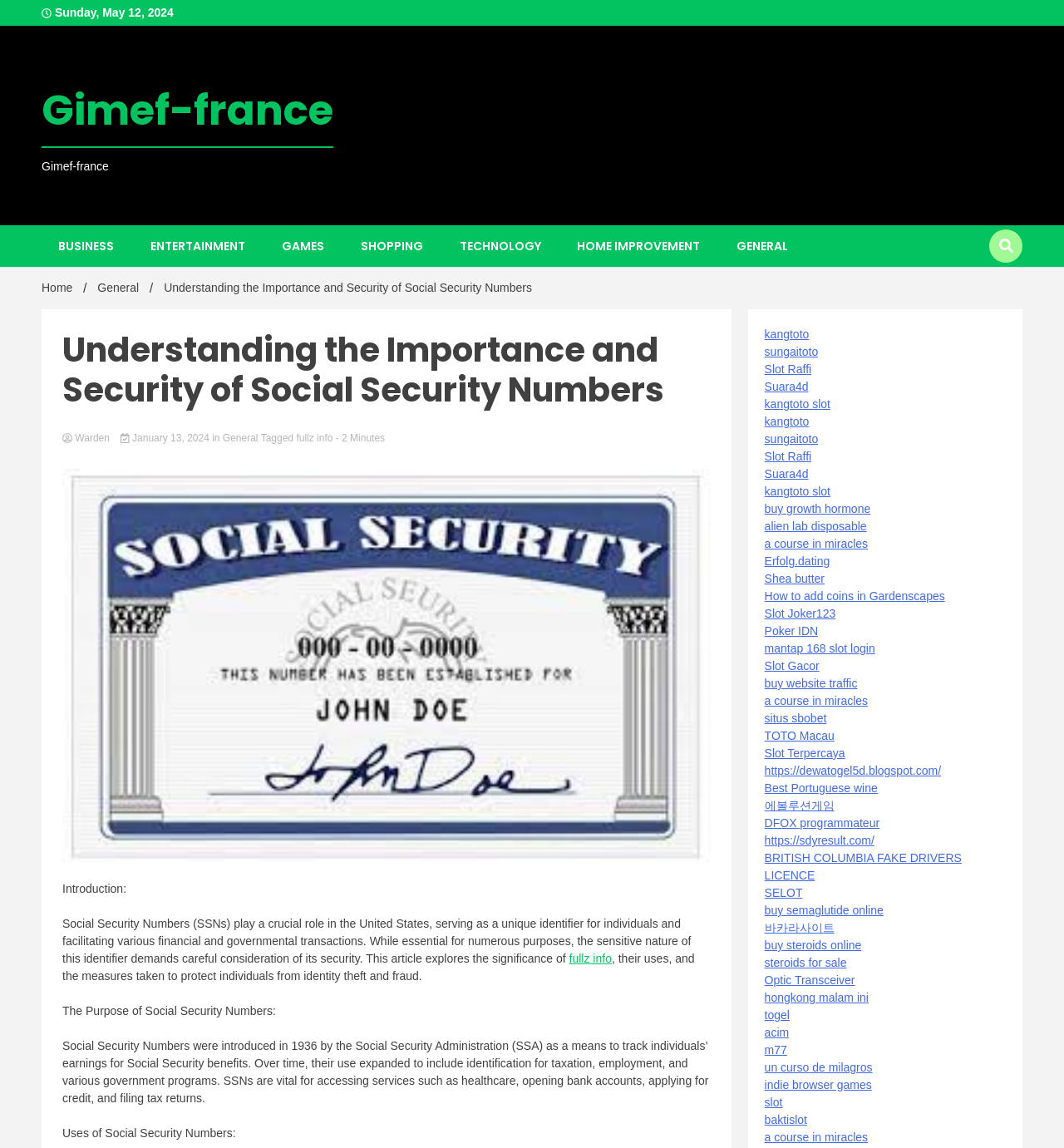How many categories are listed in the navigation menu?
Refer to the screenshot and respond with a concise word or phrase.

7